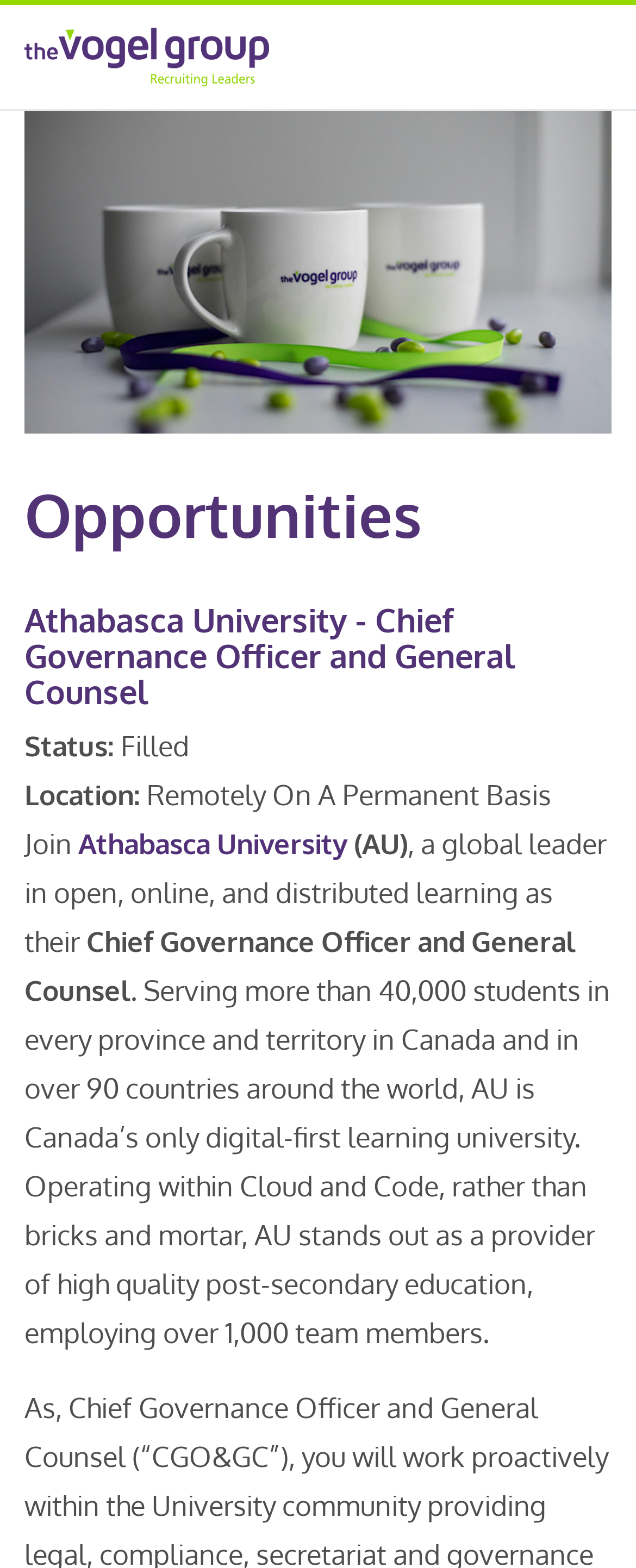Use a single word or phrase to answer the question: 
What is the role being advertised?

Chief Governance Officer and General Counsel